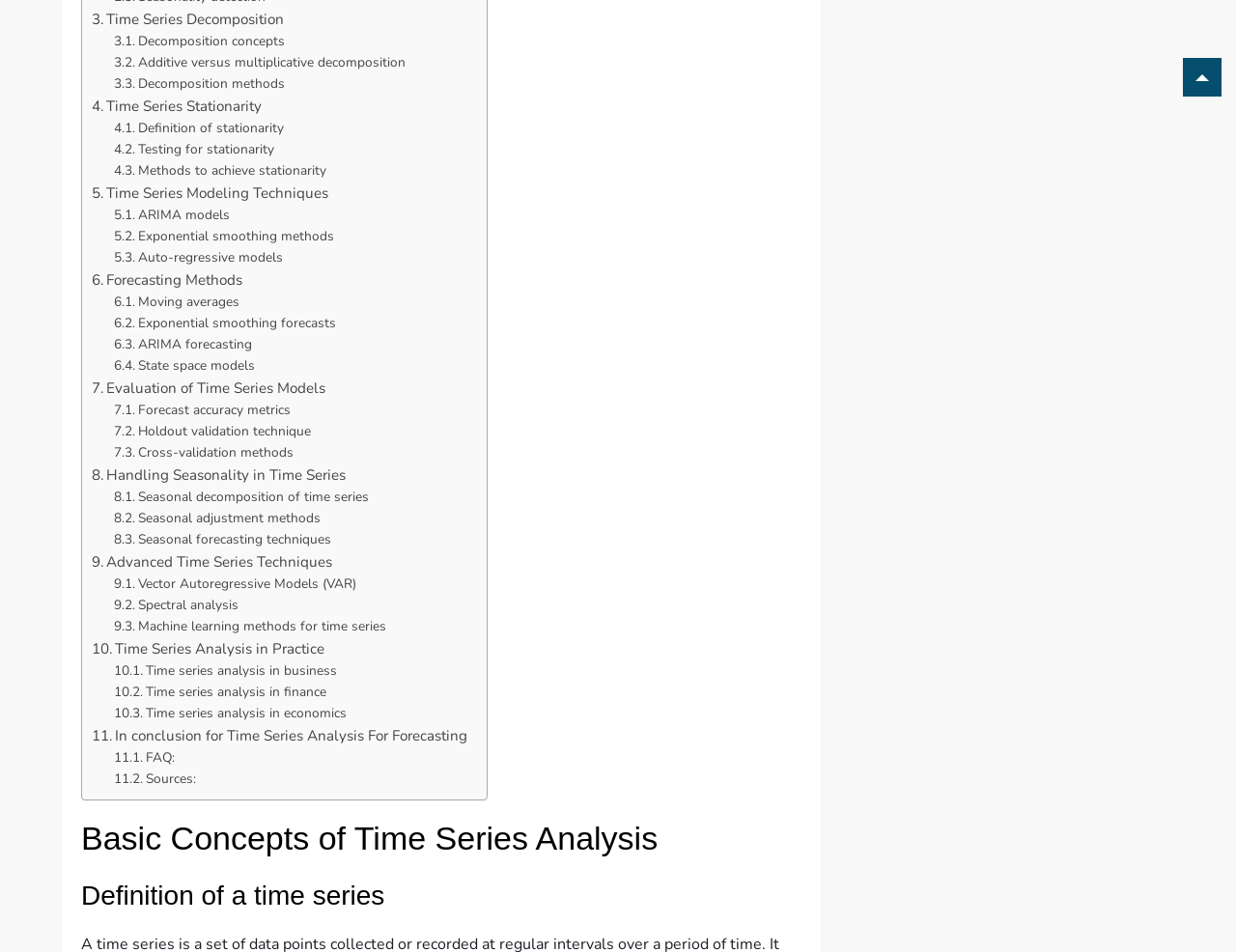Locate the bounding box of the UI element described in the following text: "Sources:".

[0.092, 0.807, 0.158, 0.829]